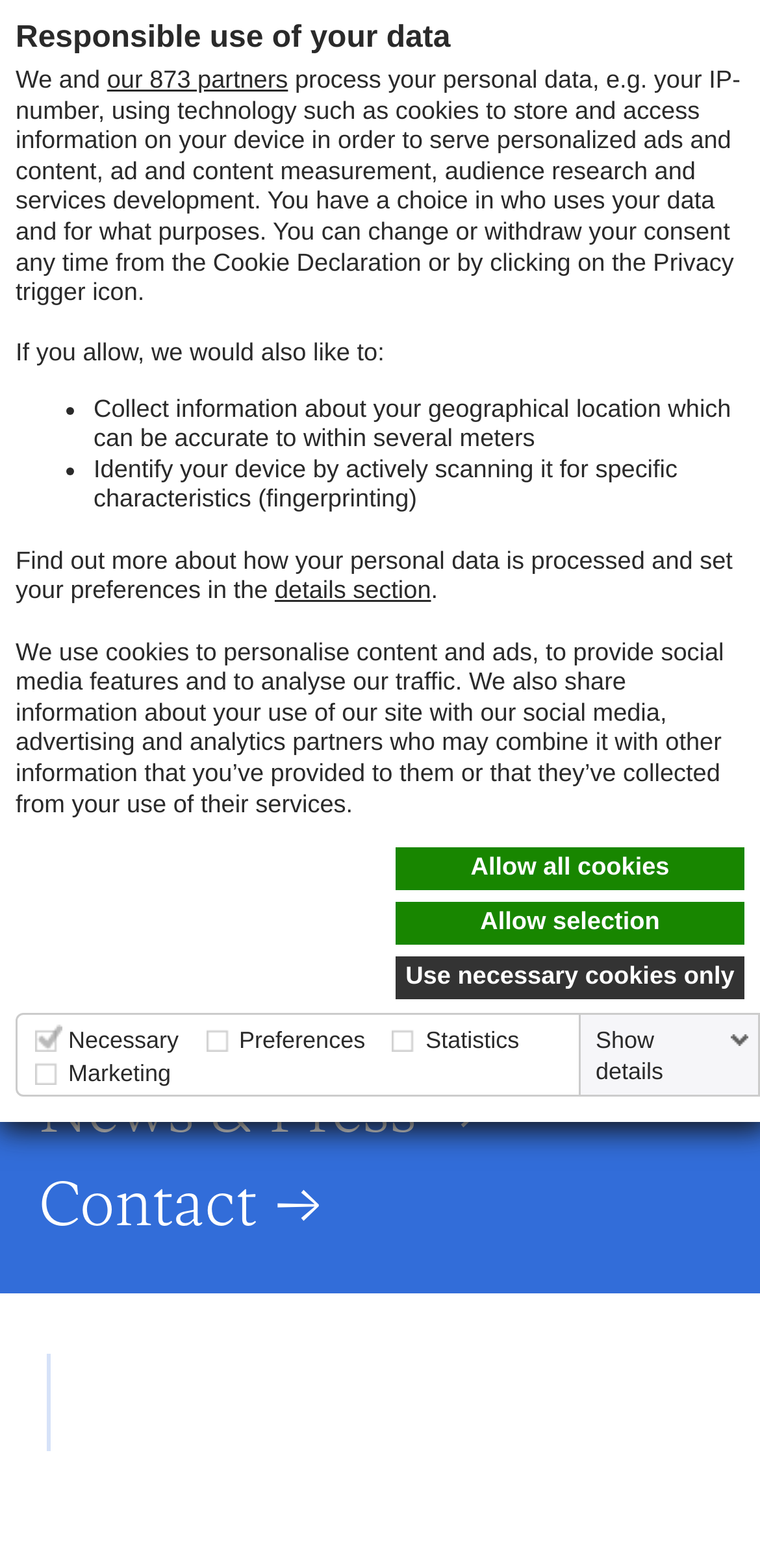Show the bounding box coordinates for the HTML element as described: "our 873 partners".

[0.141, 0.042, 0.379, 0.06]